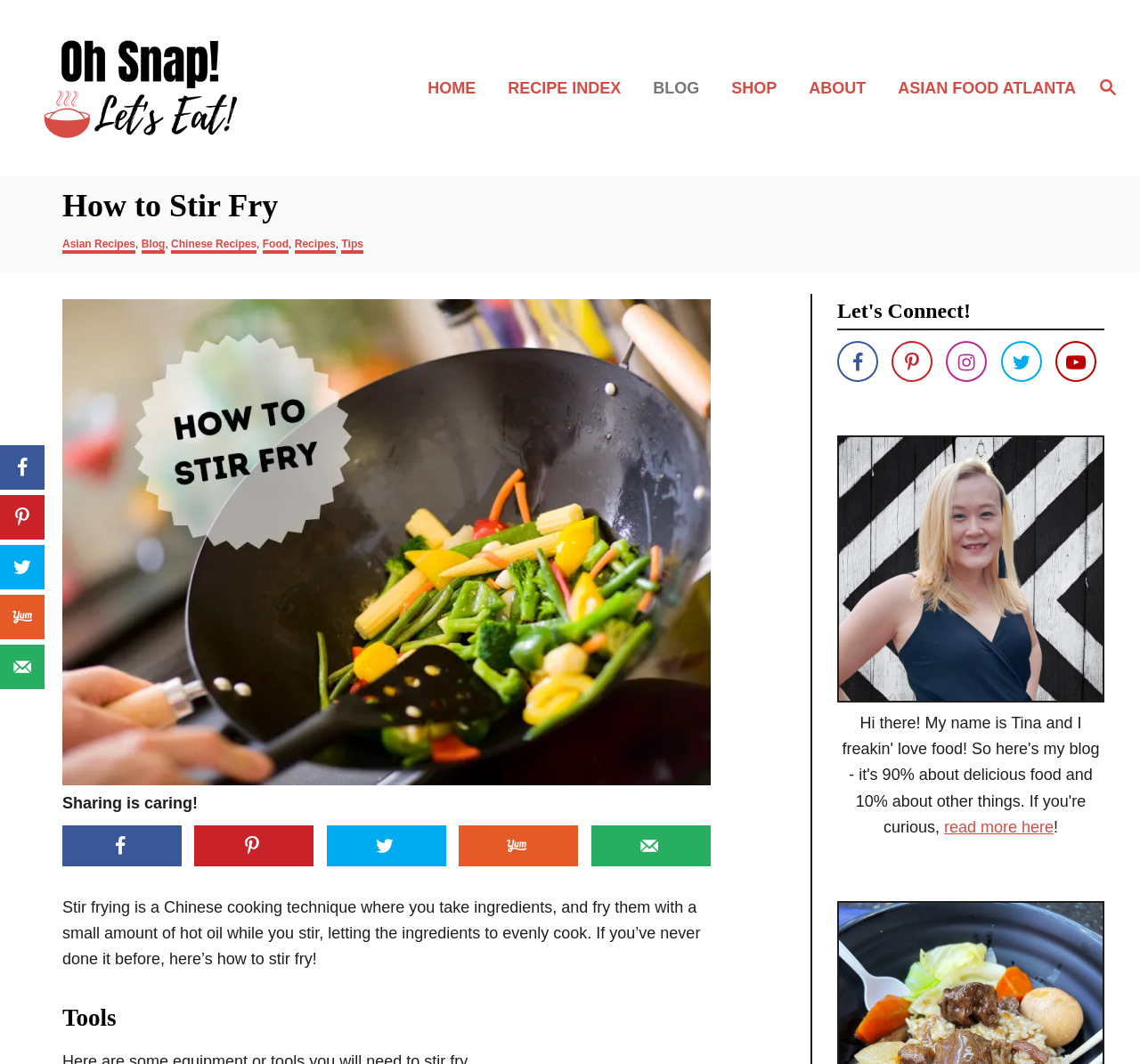What is the main topic of this webpage?
Look at the image and answer the question with a single word or phrase.

Stir frying